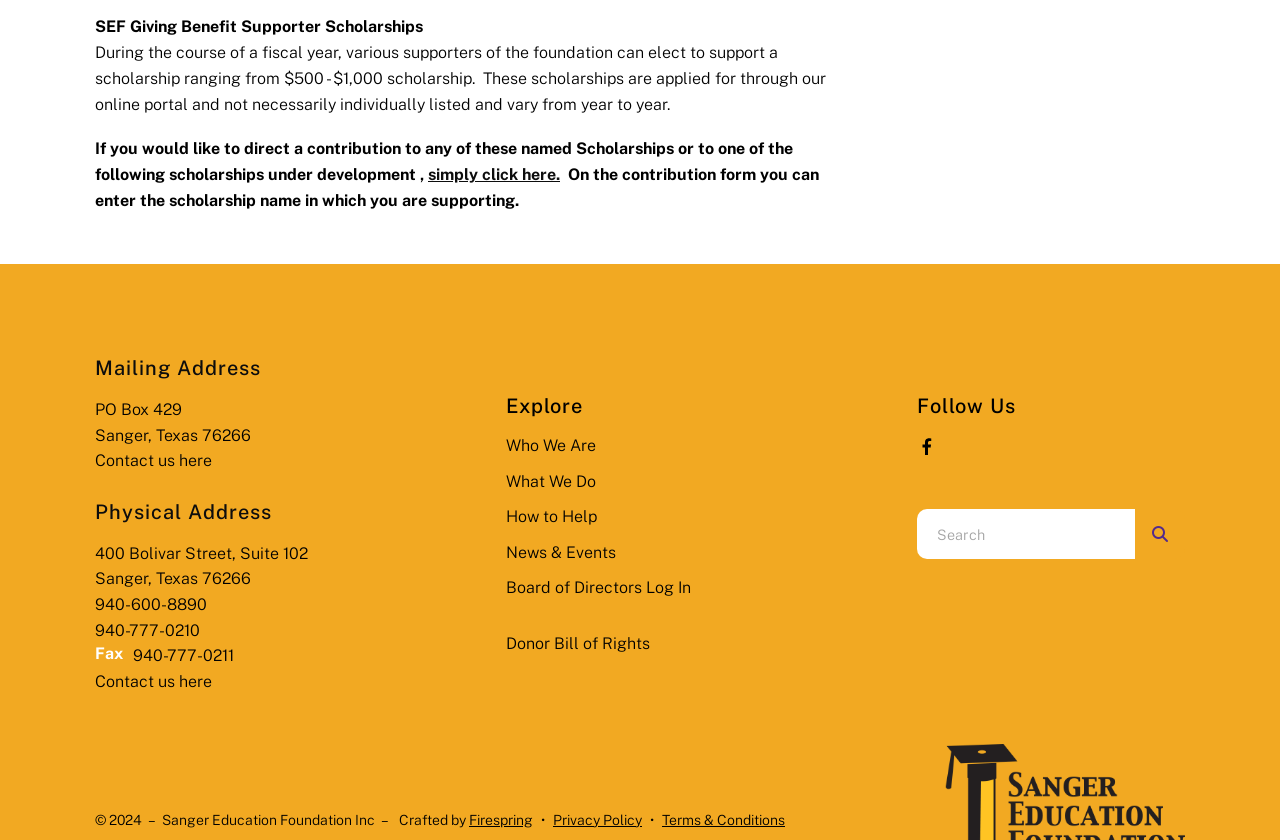Locate the coordinates of the bounding box for the clickable region that fulfills this instruction: "visit the Facebook page".

[0.717, 0.515, 0.732, 0.546]